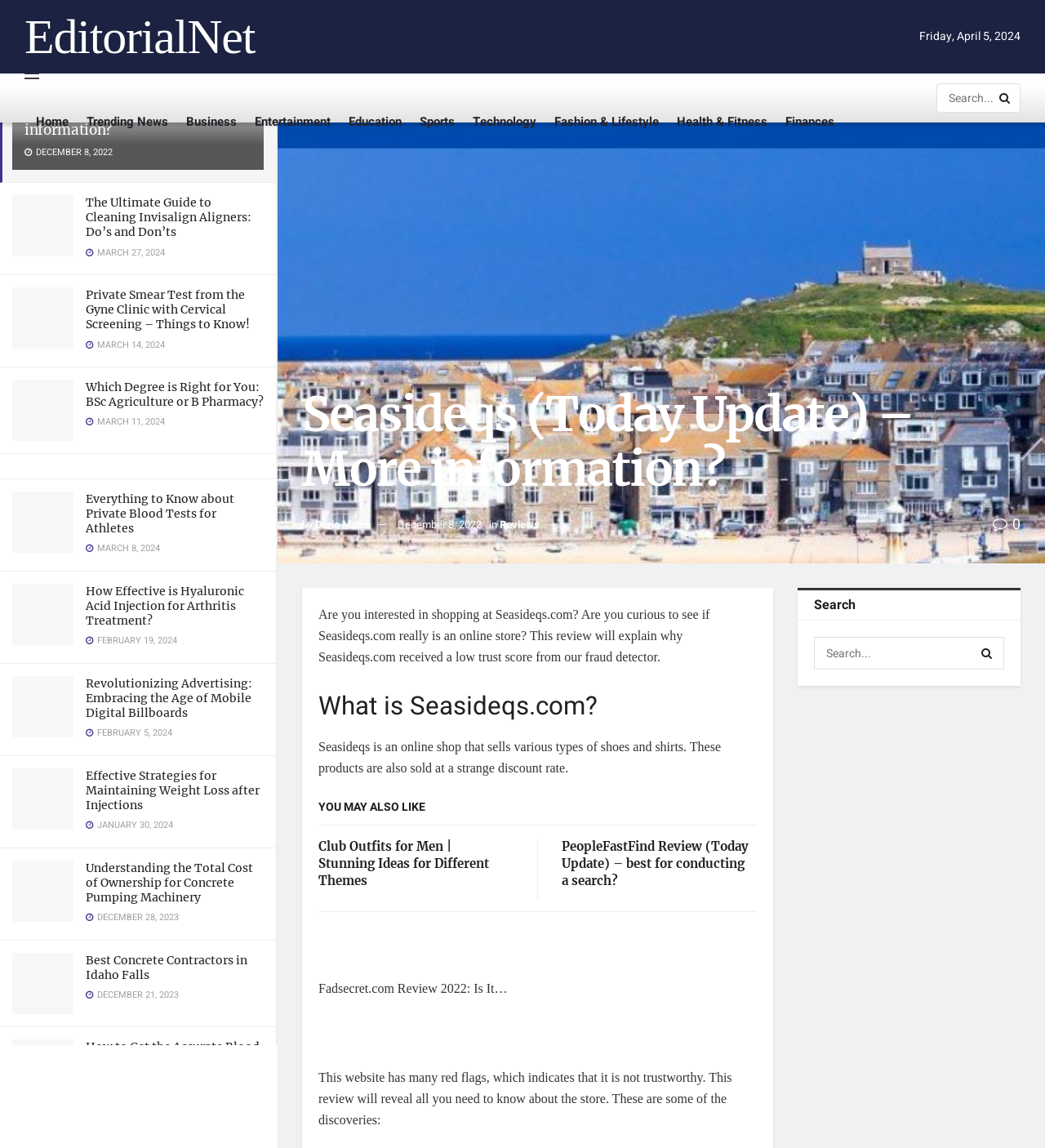Please provide a comprehensive answer to the question below using the information from the image: What is the purpose of the webpage?

I read the static text on the webpage, which says 'Are you interested in shopping at Seasideqs.com? ... This review will explain why Seasideqs.com received a low trust score from our fraud detector.' and understood that the purpose of the webpage is to review Seasideqs.com.